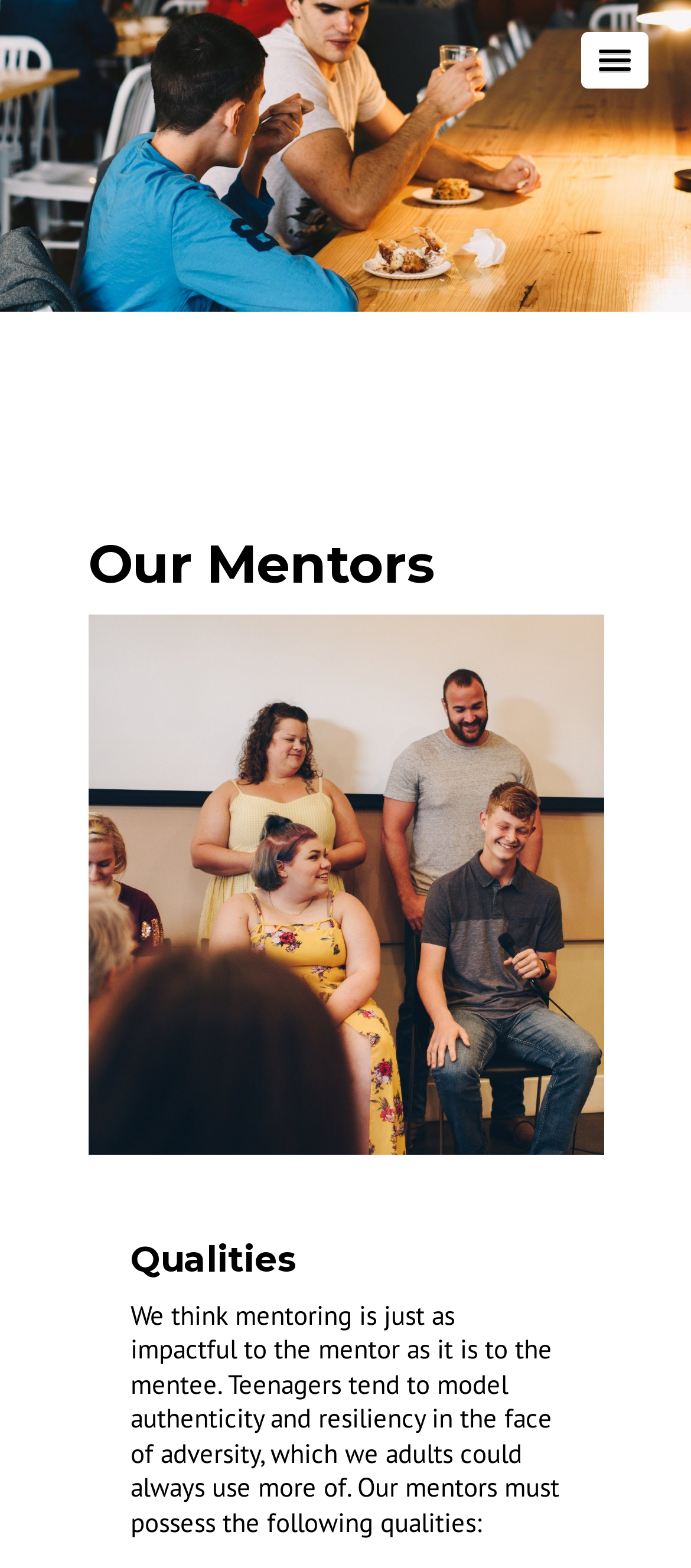What is the purpose of mentoring?
Please provide a comprehensive answer based on the details in the screenshot.

Based on the text 'We think mentoring is just as impactful to the mentor as it is to the mentee.', it can be inferred that the purpose of mentoring is to have a positive impact on both the mentor and the mentee.